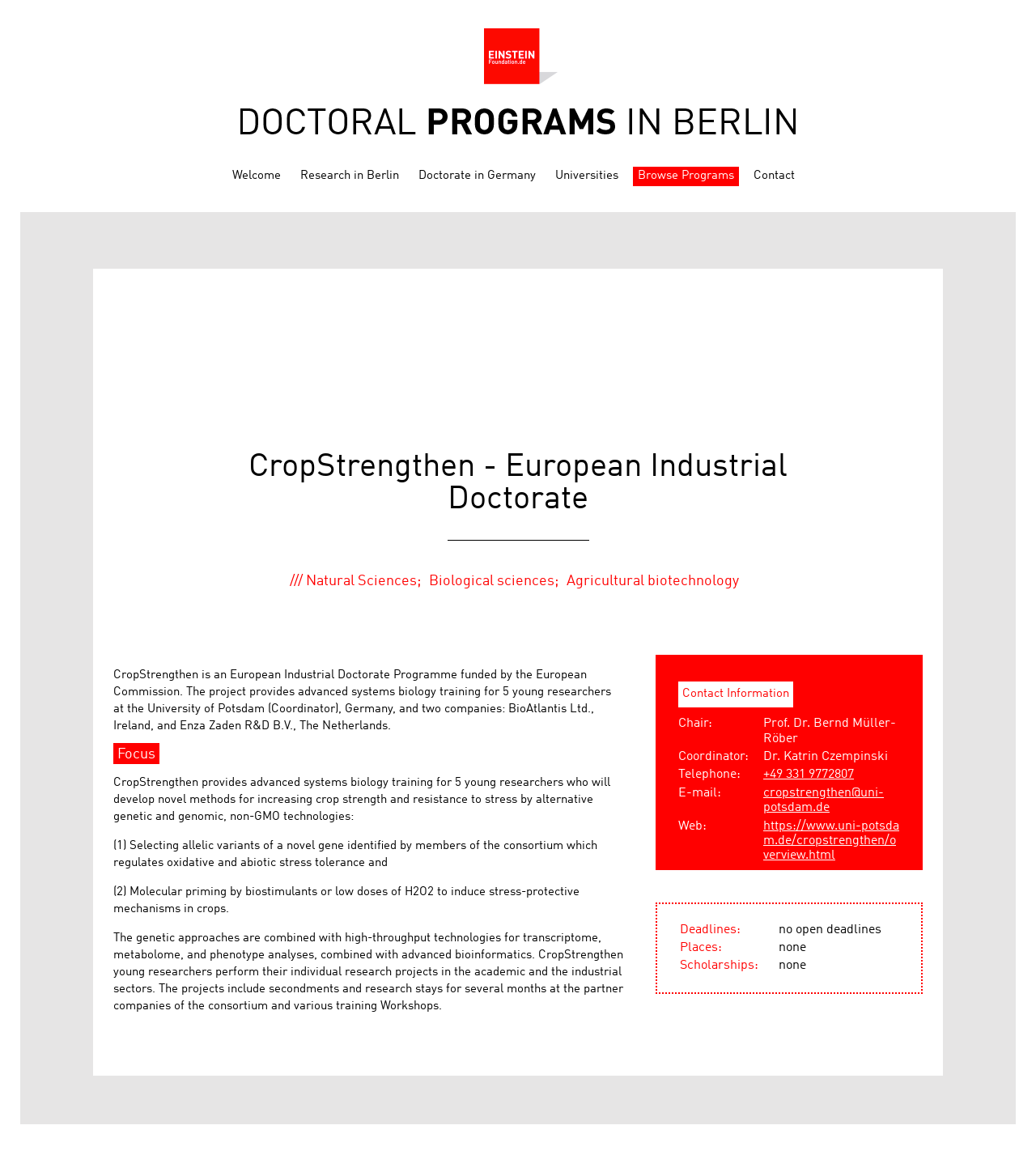Please locate the bounding box coordinates of the element that should be clicked to complete the given instruction: "Contact us".

[0.722, 0.144, 0.771, 0.161]